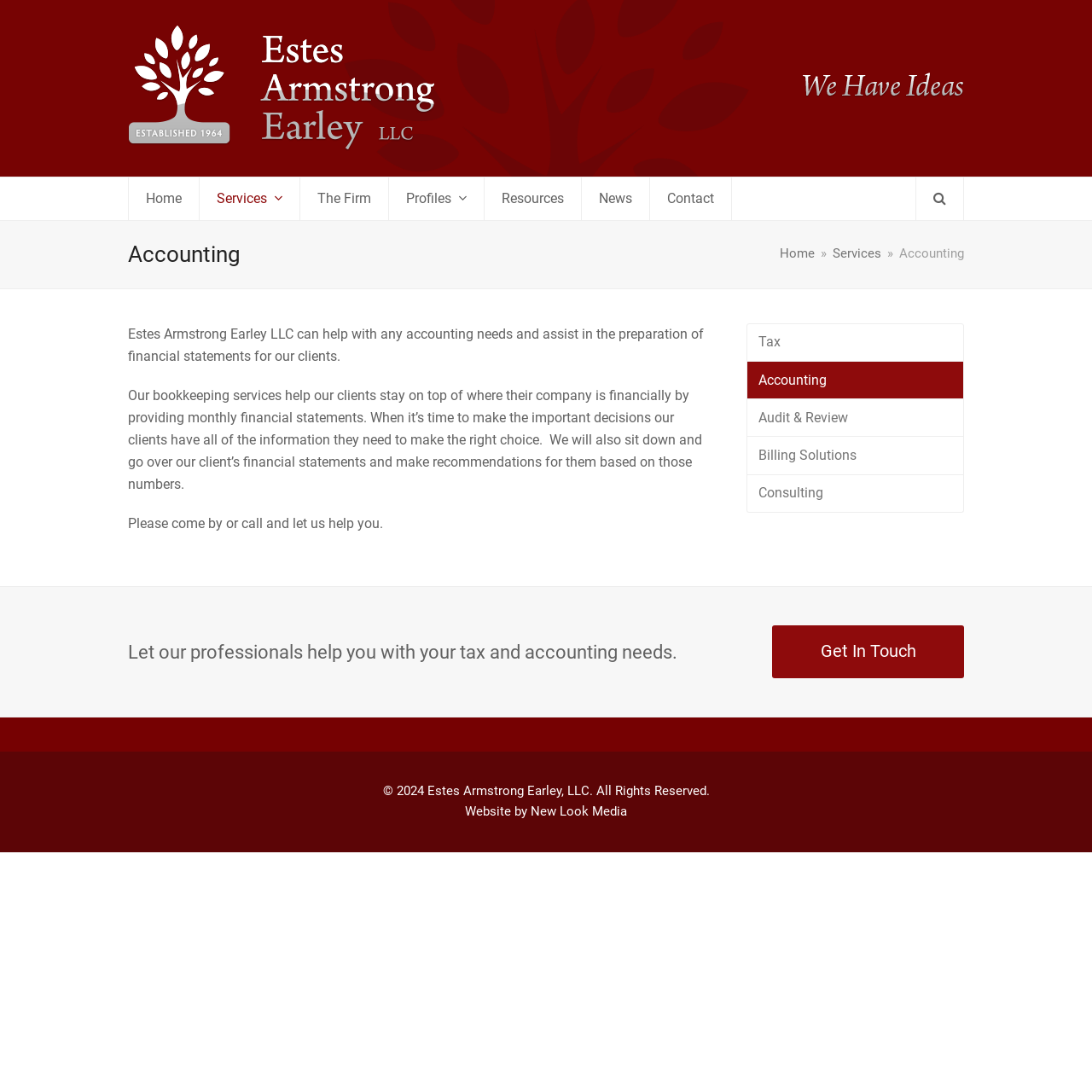Show the bounding box coordinates of the region that should be clicked to follow the instruction: "Visit the 'Tax' page."

[0.684, 0.296, 0.883, 0.331]